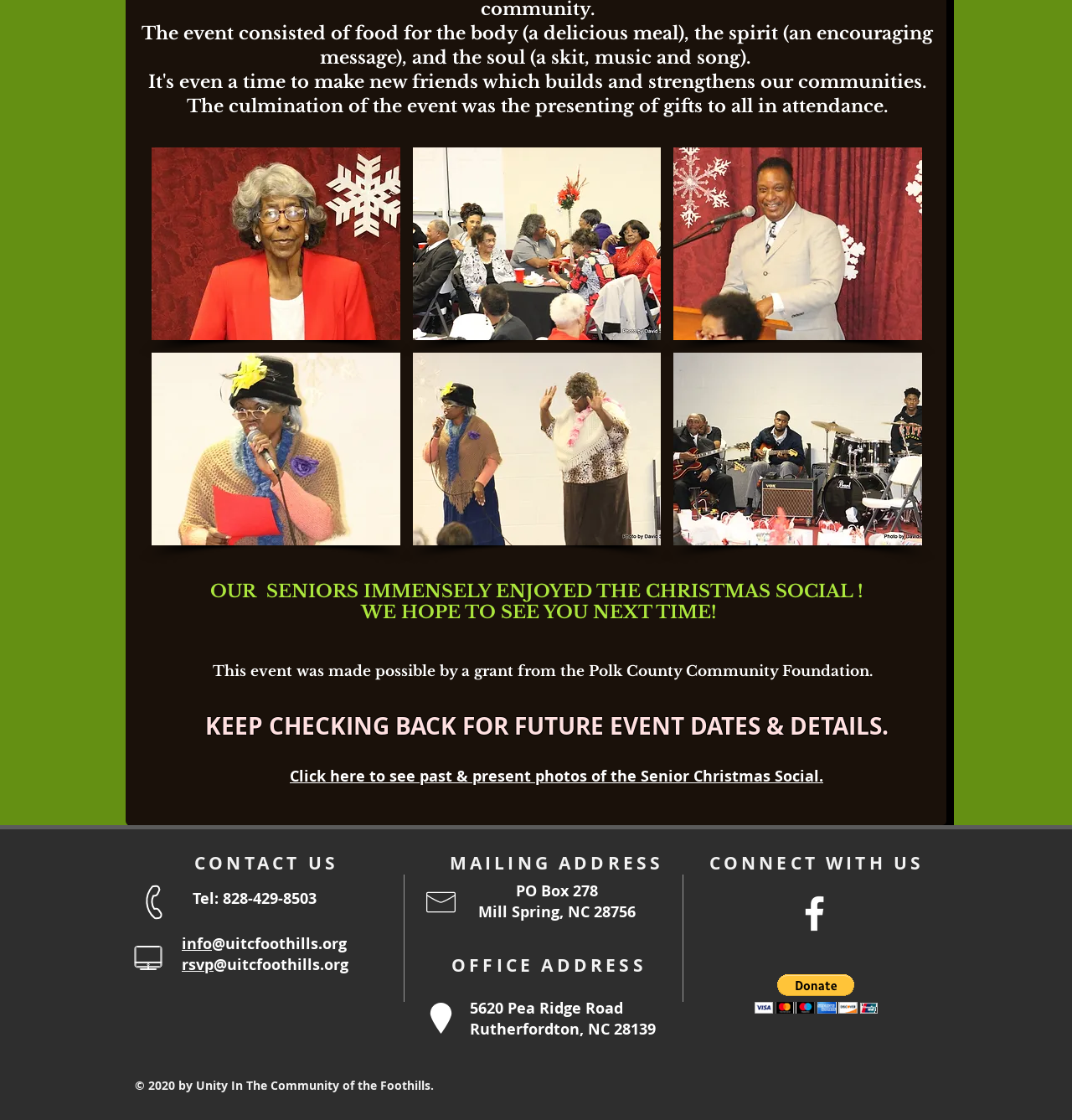Find the coordinates for the bounding box of the element with this description: "Guest enjoying the skit".

[0.385, 0.132, 0.617, 0.304]